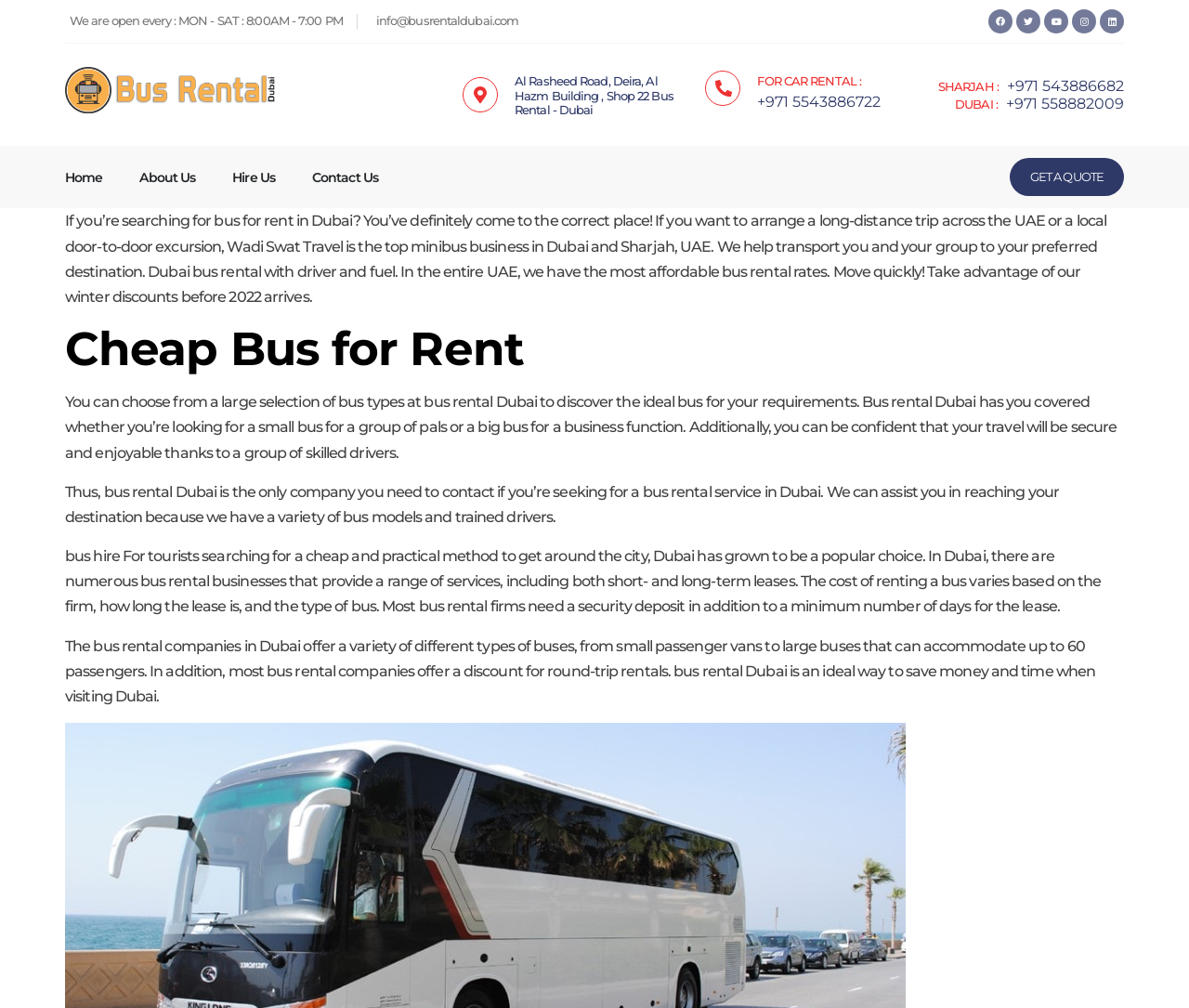Determine the bounding box coordinates for the UI element matching this description: "EXPLORE".

None